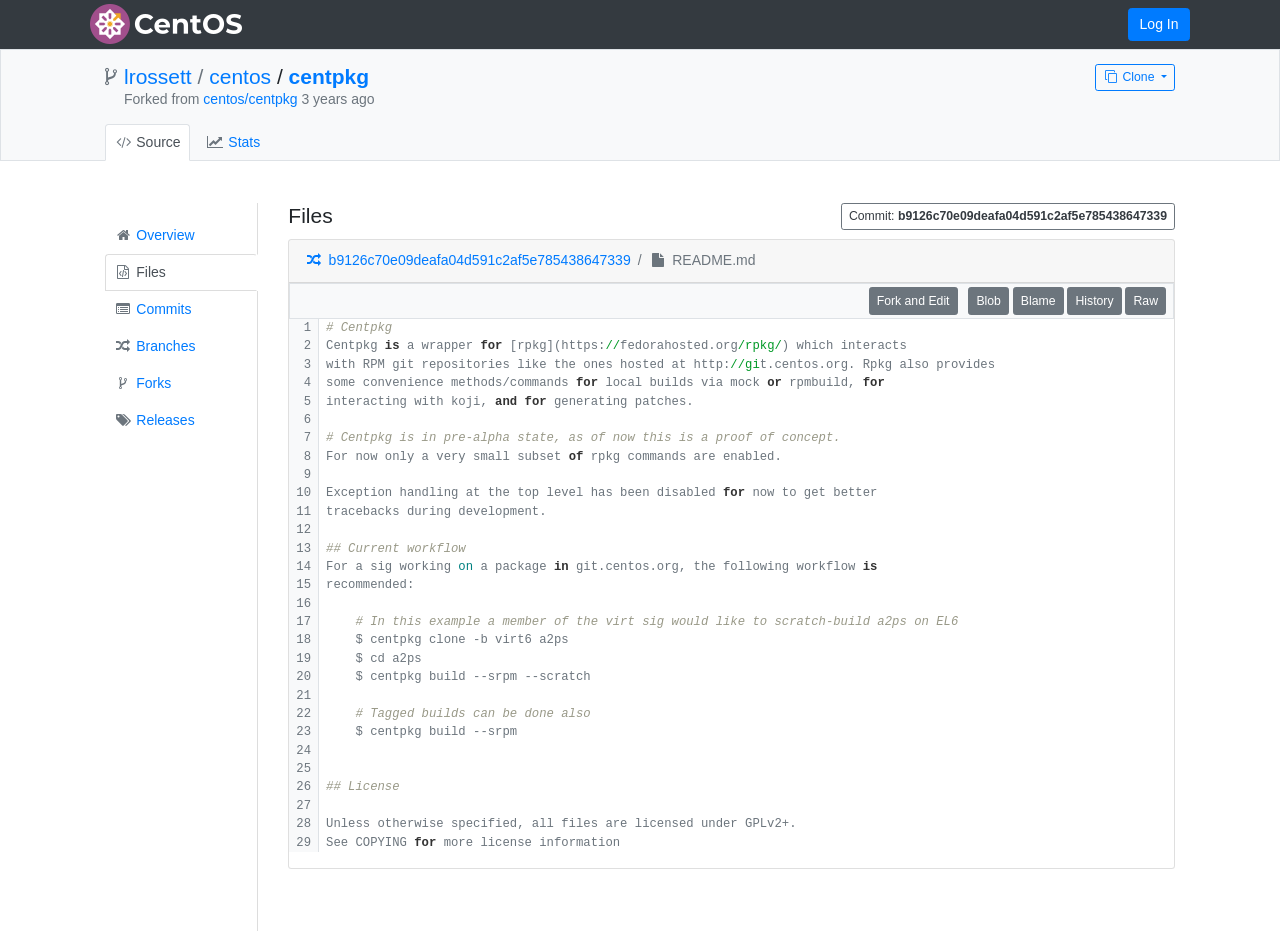Give the bounding box coordinates for the element described as: "Forks".

[0.082, 0.392, 0.201, 0.432]